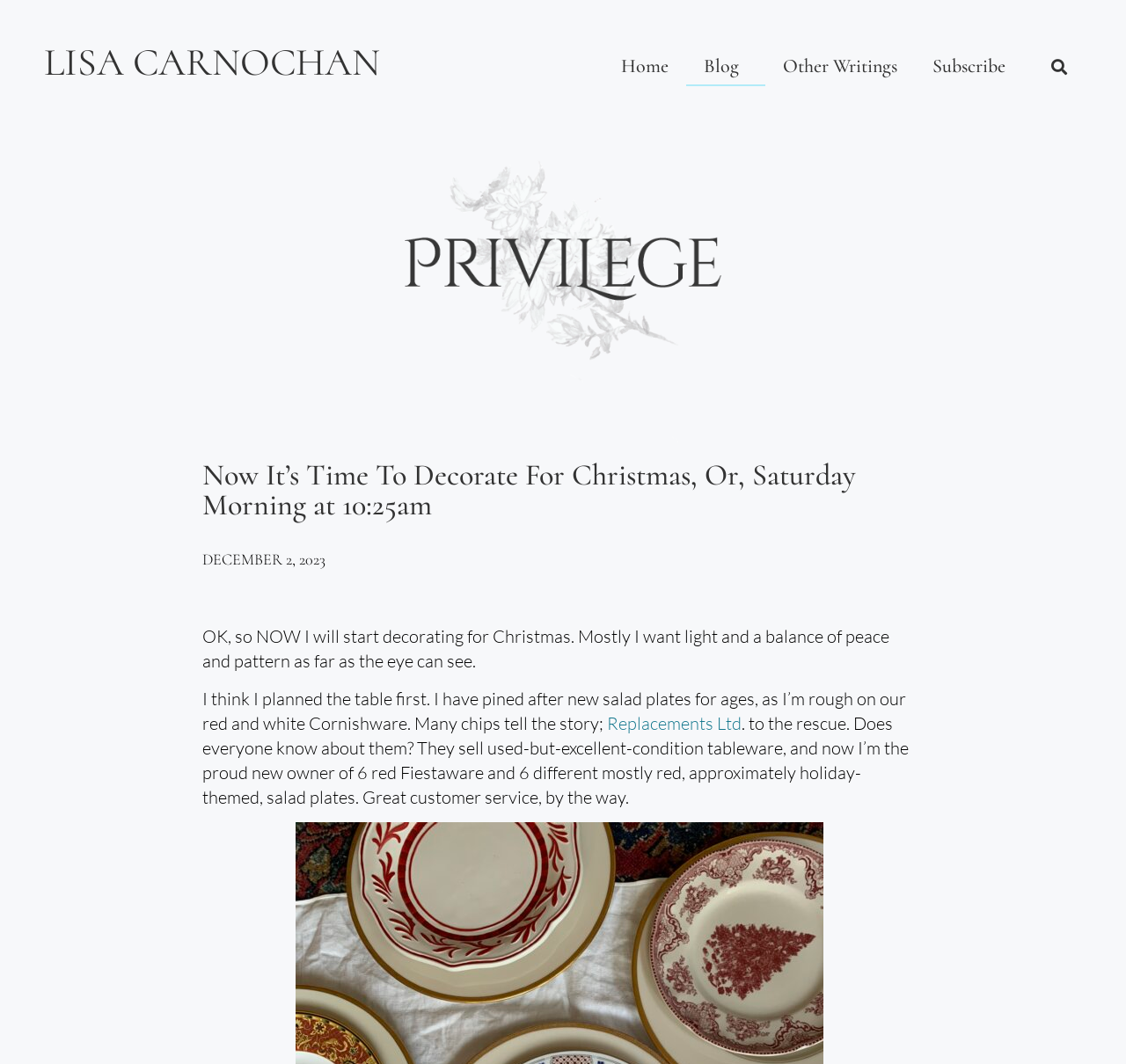What is the date of this blog post?
Using the image, give a concise answer in the form of a single word or short phrase.

DECEMBER 2, 2023